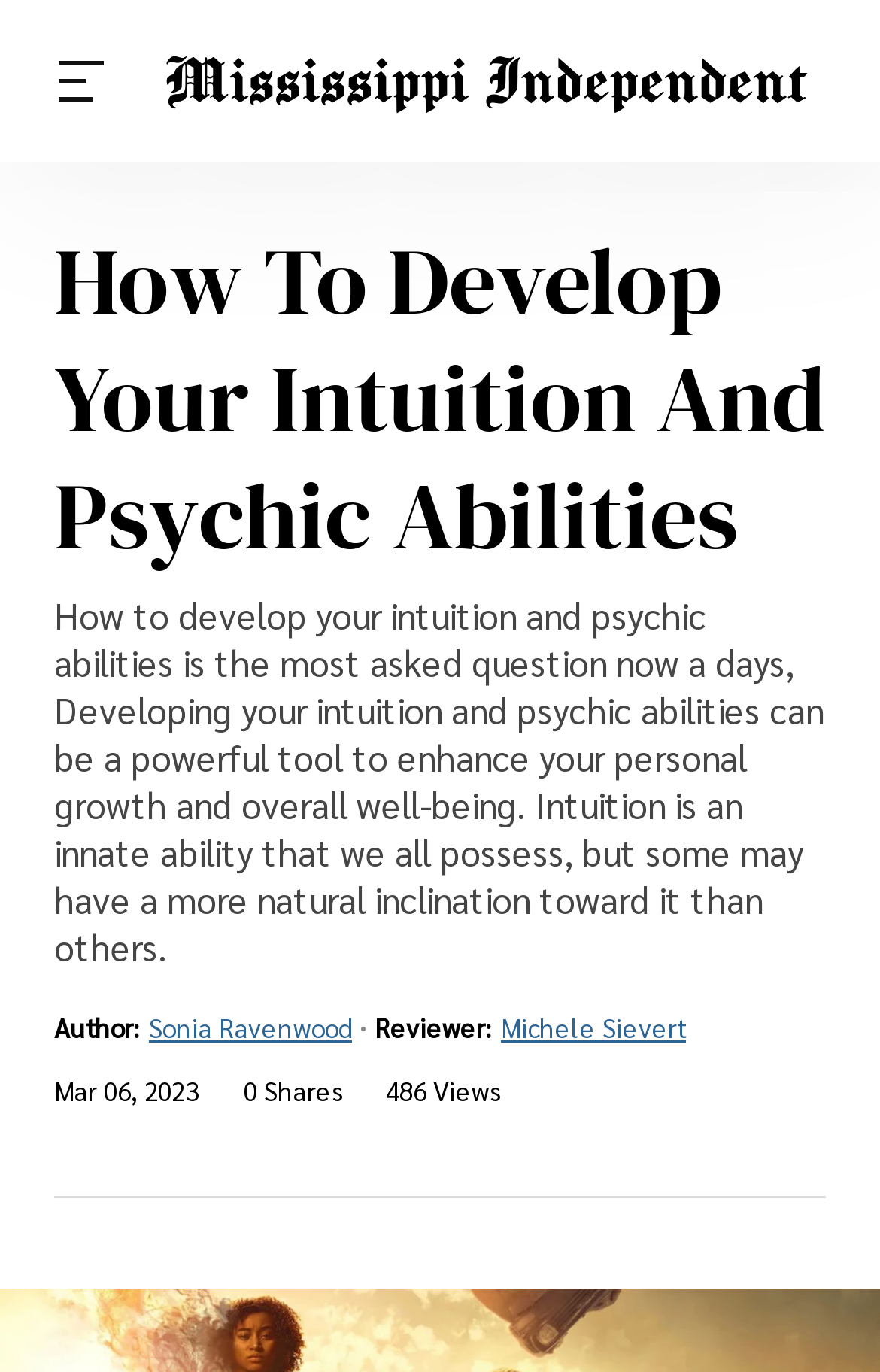What is the date of publication of this article?
We need a detailed and exhaustive answer to the question. Please elaborate.

I found the date of publication by looking at the text 'Mar 06, 2023' at the bottom of the page, which is likely to be the date of publication of the article.